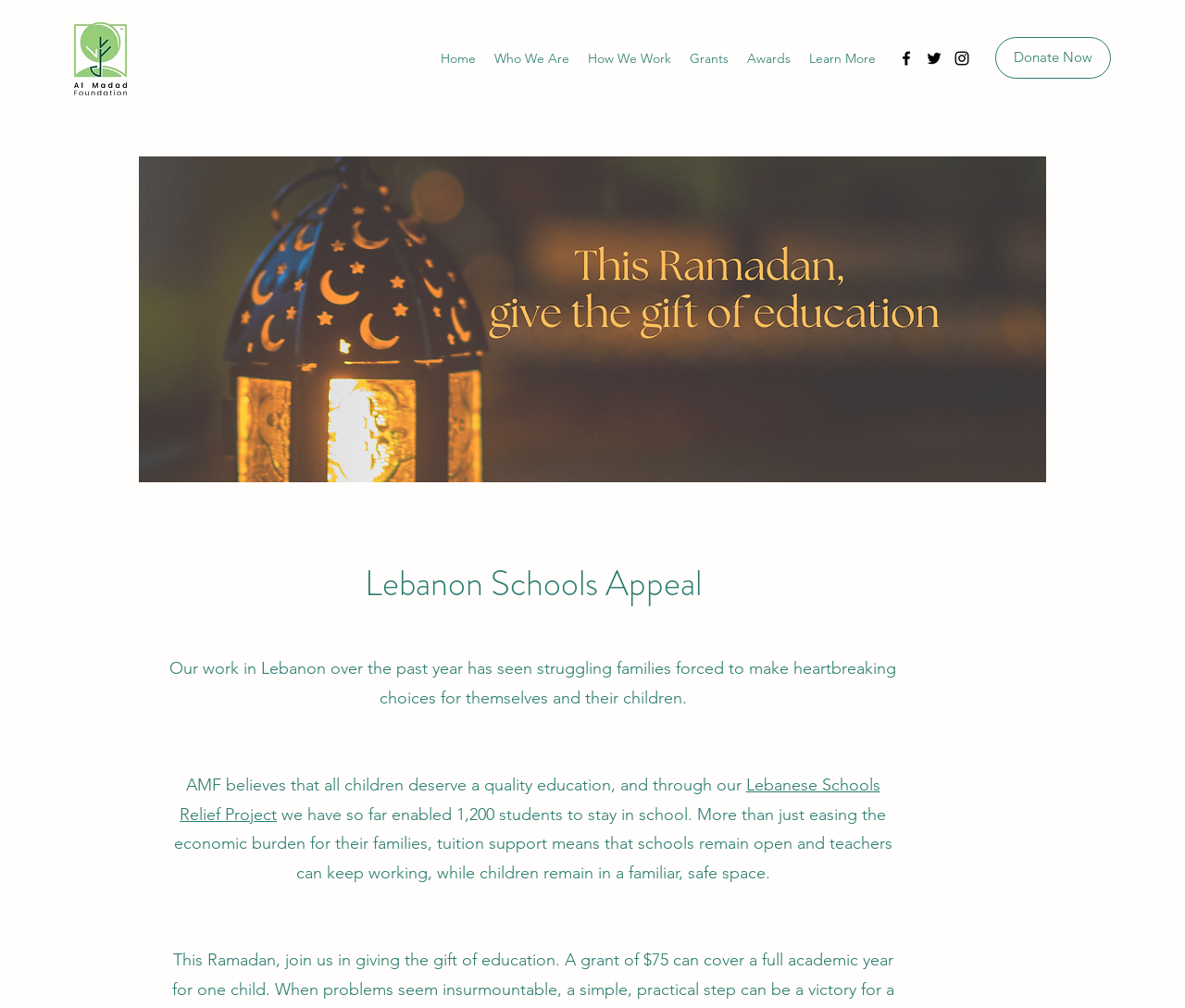Provide the bounding box coordinates of the UI element that matches the description: "Donate Now".

[0.84, 0.037, 0.938, 0.078]